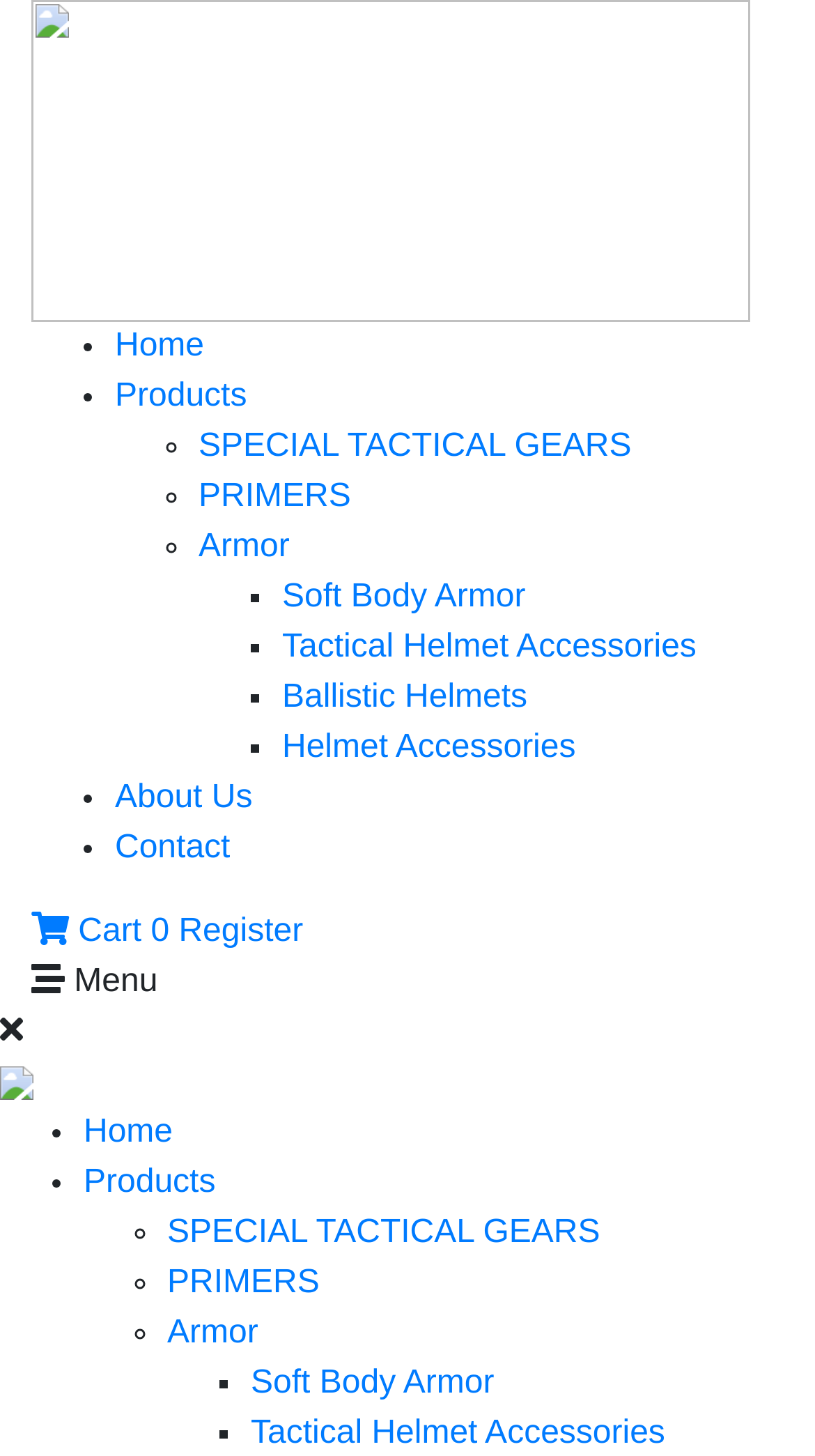What is the second product category? Look at the image and give a one-word or short phrase answer.

PRIMERS